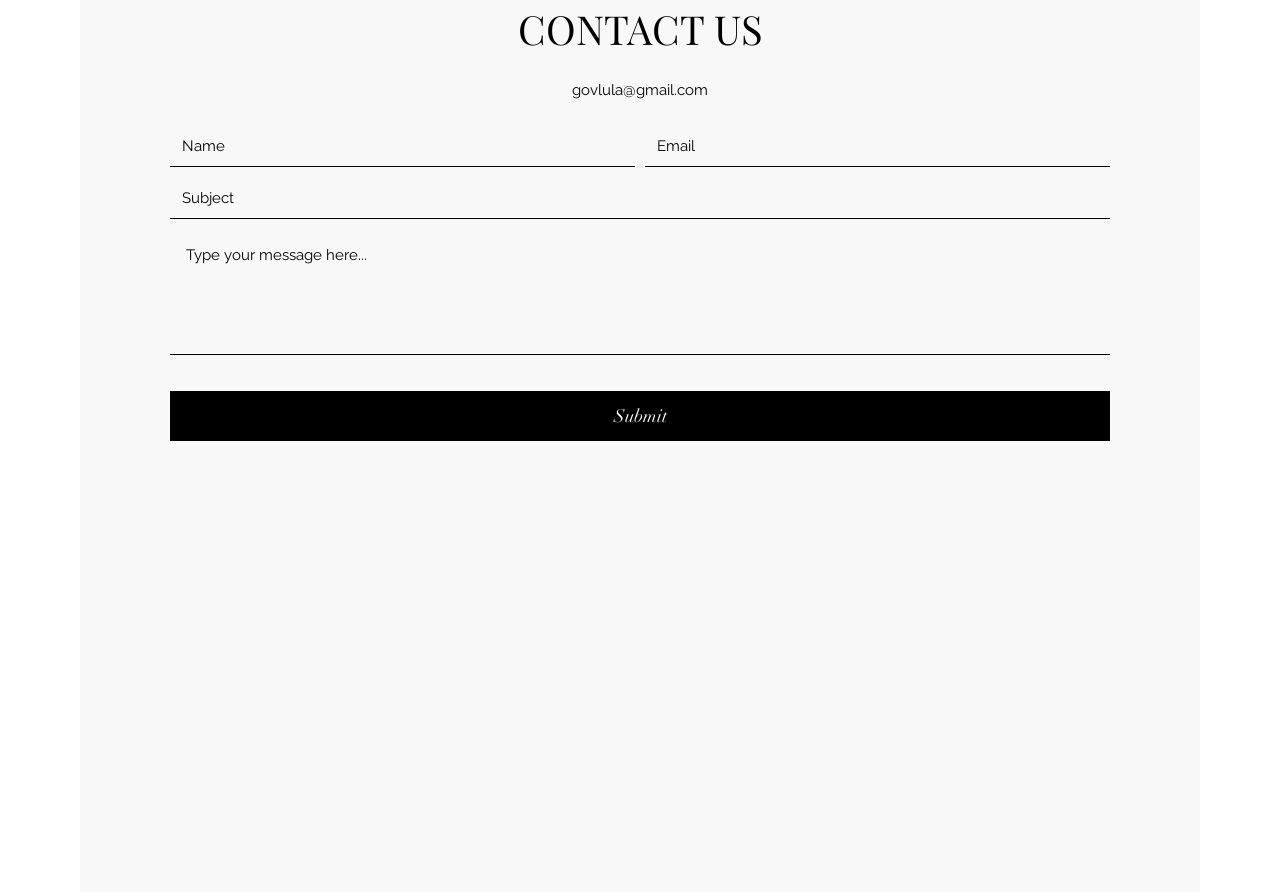Give a short answer to this question using one word or a phrase:
What is the email address provided on this webpage?

govlula@gmail.com